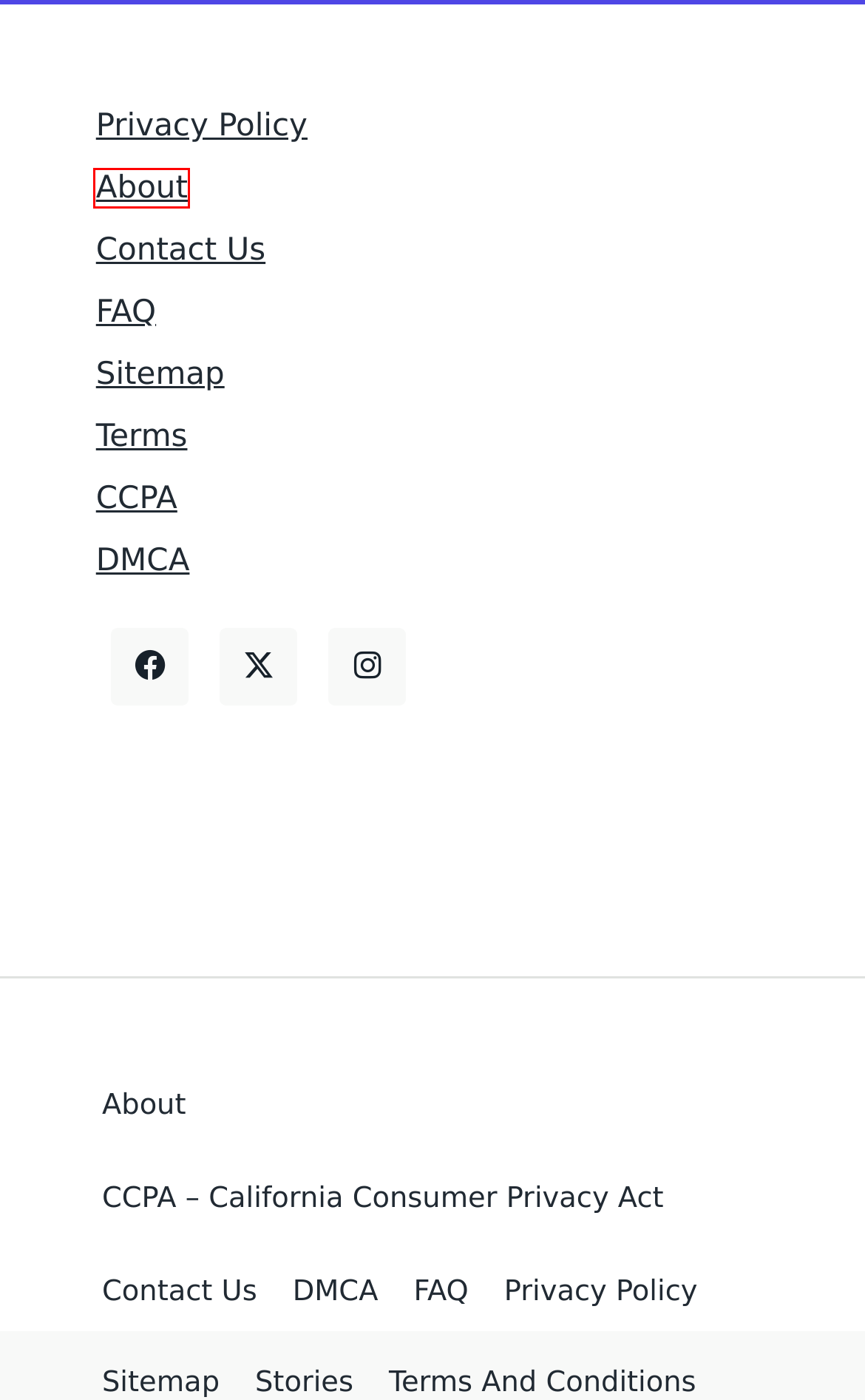Examine the screenshot of a webpage with a red rectangle bounding box. Select the most accurate webpage description that matches the new webpage after clicking the element within the bounding box. Here are the candidates:
A. Privacy Policy - Artificial Intelligence
B. CCPA – California Consumer Privacy Act - Artificial Intelligence
C. FAQ - Artificial Intelligence
D. DMCA - Artificial Intelligence
E. Sitemap - Artificial Intelligence
F. Terms and Conditions - Artificial Intelligence
G. About - Artificial Intelligence
H. Contact Us - Artificial Intelligence

G